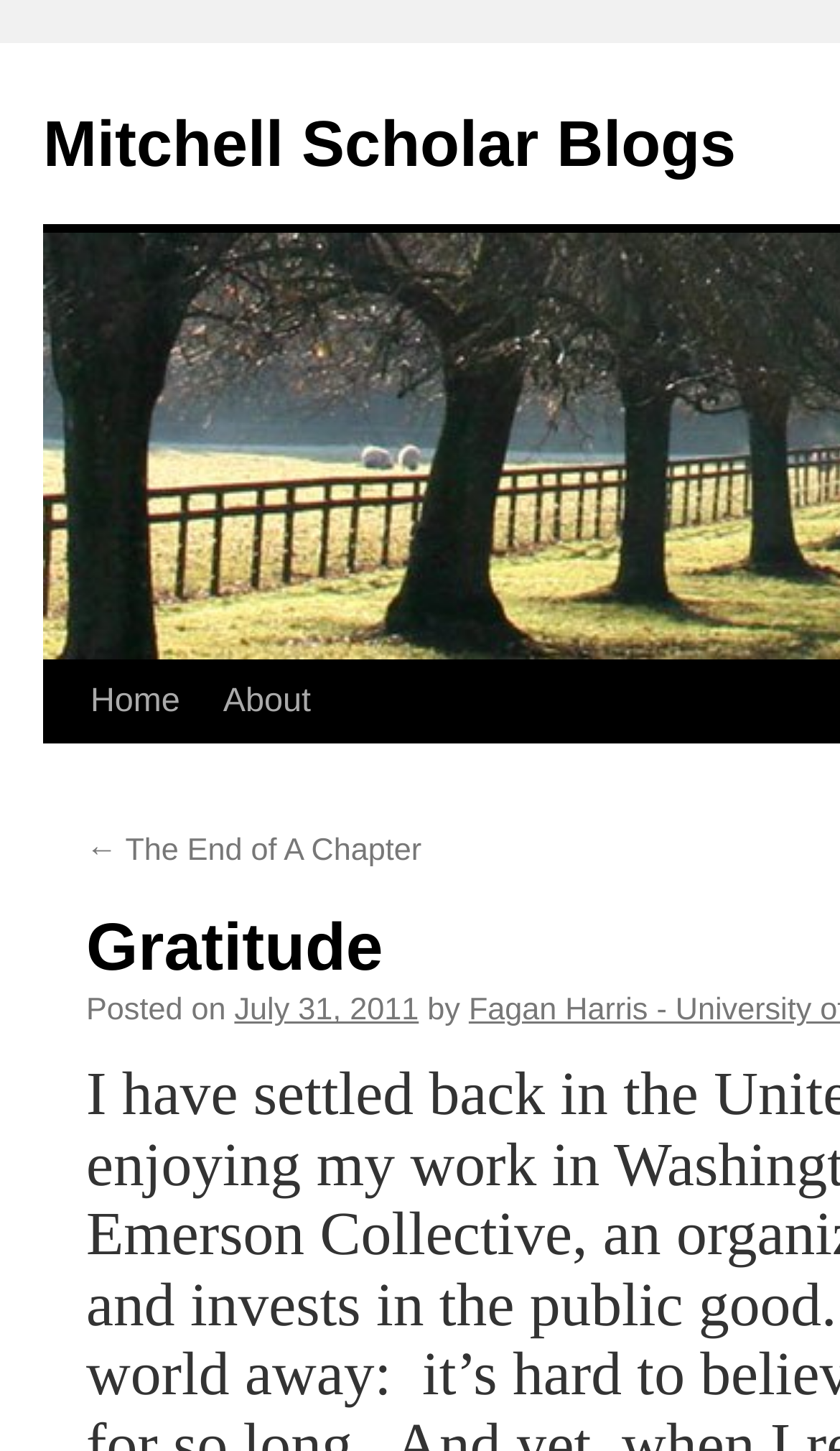Generate a comprehensive description of the webpage content.

The webpage is titled "Gratitude | Mitchell Scholar Blogs" and appears to be a blog page. At the top, there is a link to "Mitchell Scholar Blogs" taking up most of the width. Below it, there is a "Skip to content" link, positioned on the left side. 

To the right of the "Skip to content" link, there are two navigation links, "Home" and "About", placed side by side. 

The main content of the page is a blog post titled "← The End of A Chapter". Below the title, there is a "Posted on" label, followed by the date "July 31, 2011", and then the author's name, which is not specified. The blog post content is not provided in the accessibility tree, but it likely follows the date and author information.